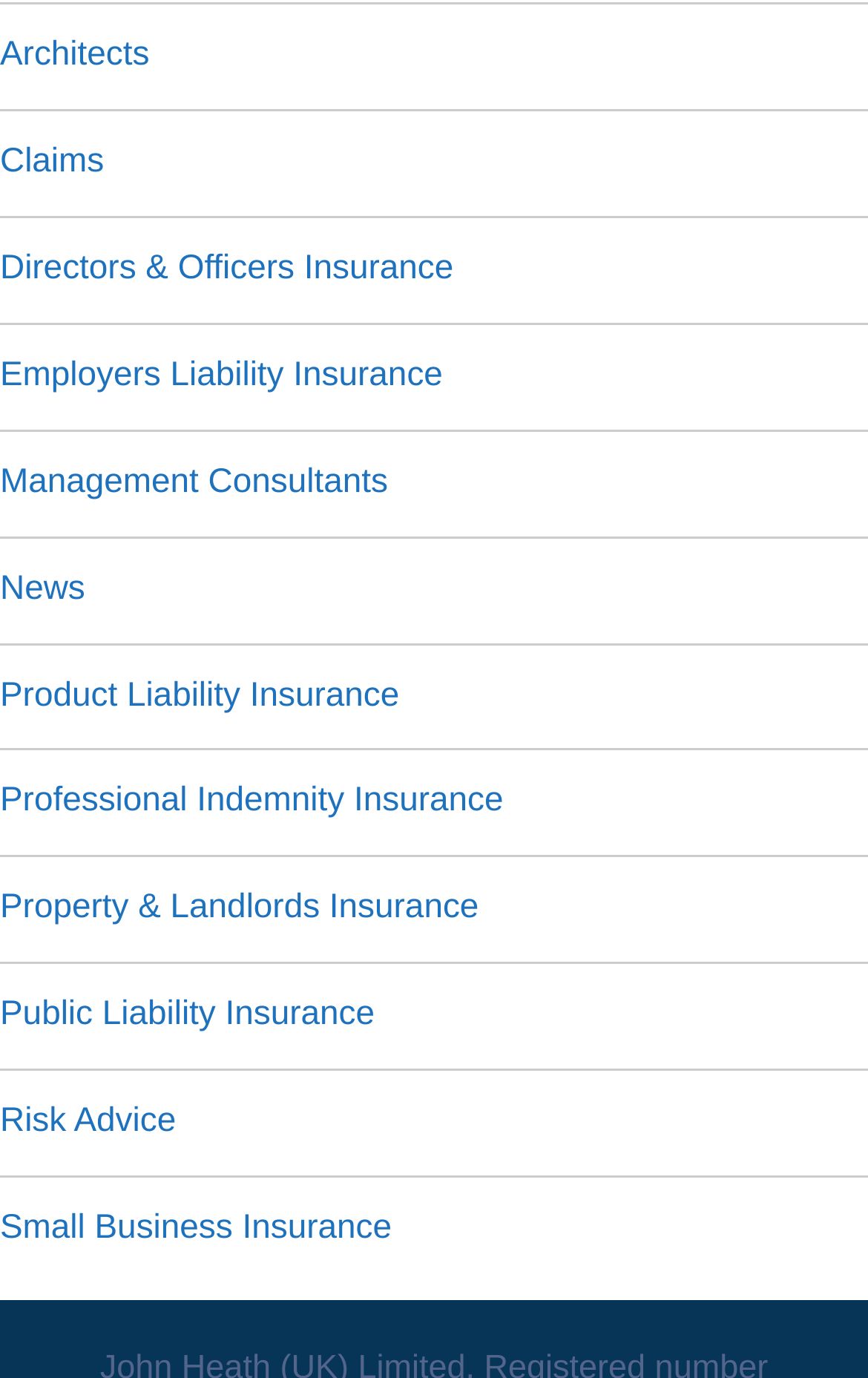Consider the image and give a detailed and elaborate answer to the question: 
What type of insurance is offered for architects?

Based on the links provided on the webpage, I found that 'Architects' is one of the options, and when I looked for a related insurance type, I found 'Professional Indemnity Insurance' which is likely to be the one offered for architects.